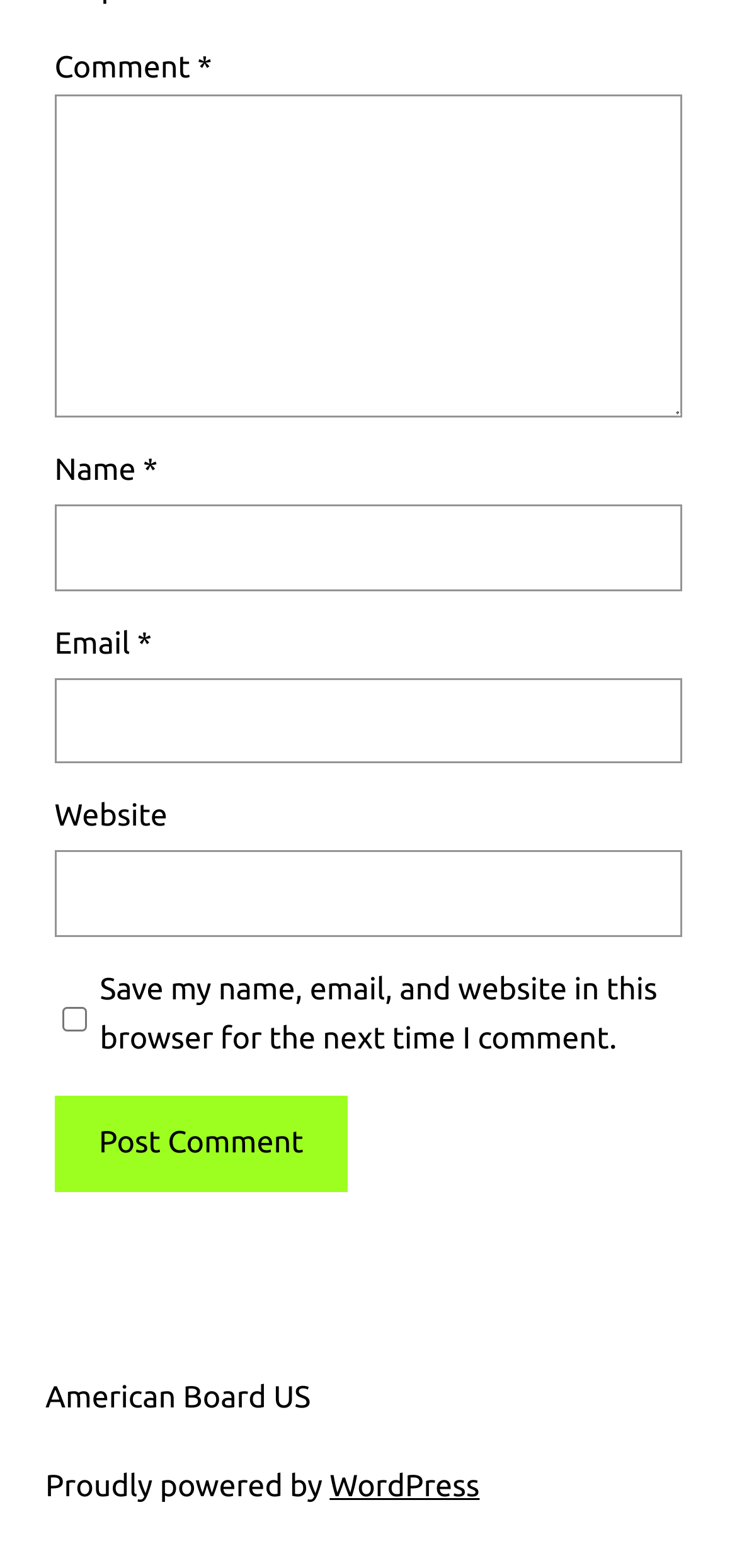Determine the bounding box coordinates for the HTML element mentioned in the following description: "parent_node: Comment * name="comment"". The coordinates should be a list of four floats ranging from 0 to 1, represented as [left, top, right, bottom].

[0.074, 0.06, 0.926, 0.266]